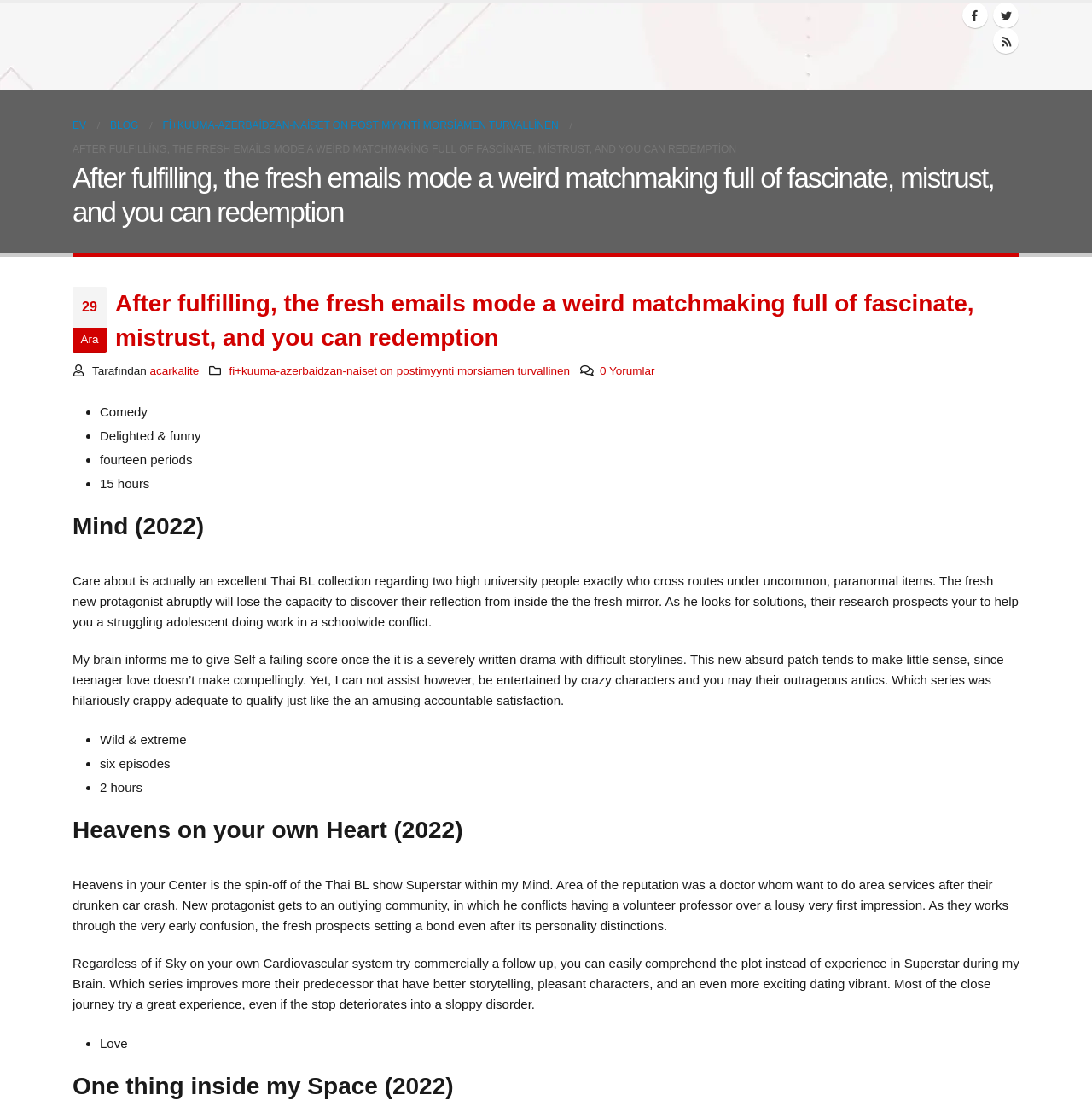Identify the bounding box coordinates for the UI element that matches this description: "title="Twitter"".

[0.909, 0.002, 0.933, 0.025]